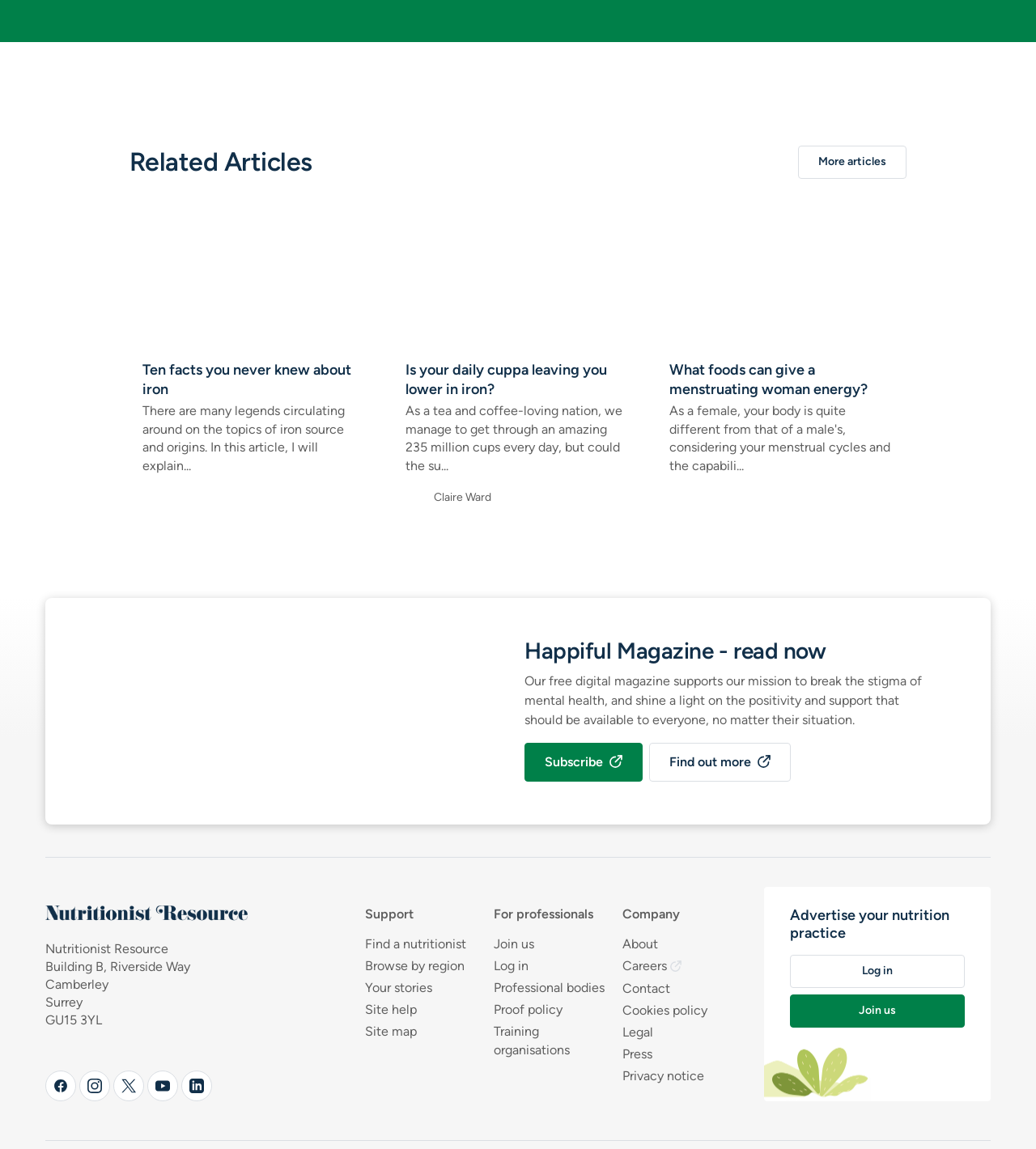Locate the bounding box coordinates of the area to click to fulfill this instruction: "Browse more articles". The bounding box should be presented as four float numbers between 0 and 1, in the order [left, top, right, bottom].

[0.77, 0.127, 0.875, 0.155]